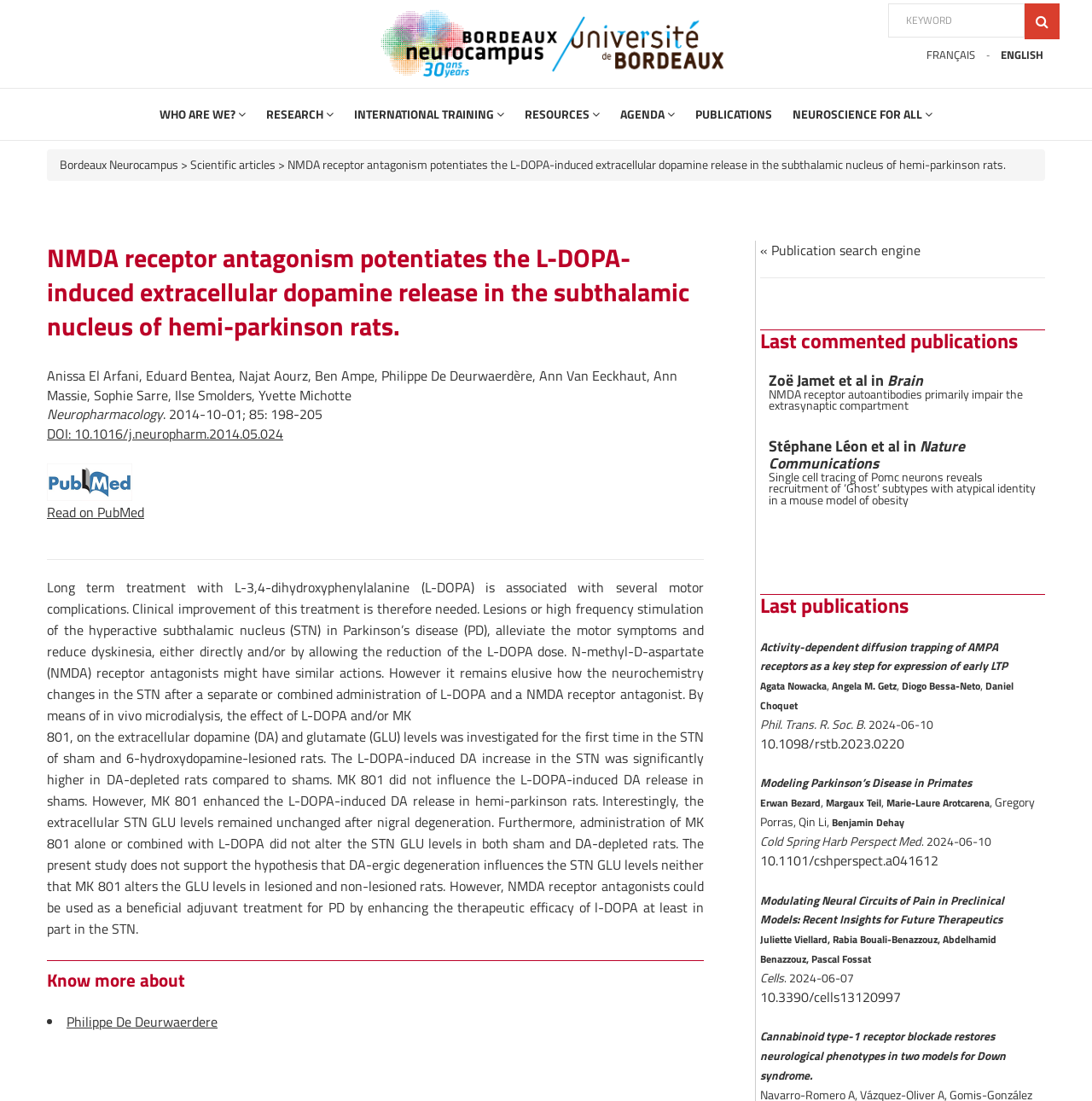Offer an extensive depiction of the webpage and its key elements.

This webpage appears to be a scientific article or publication page, specifically focused on neuropharmacology. At the top, there is a logo and a search box, accompanied by language options (French and English) and a navigation menu with links to various sections, including "Who are we?", "Research", "International Training", "Resources", "Agenda", "Publications", and "Neuroscience for all".

Below the navigation menu, there is a title section with a heading that reads "NMDA receptor antagonism potentiates the L-DOPA-induced extracellular dopamine release in the subthalamic nucleus of hemi-parkinson rats." This title is followed by a list of authors, including Anissa El Arfani, Eduard Bentea, and others.

The main content of the page is divided into two columns. The left column contains the article's abstract, which discusses the effects of L-DOPA and NMDA receptor antagonists on dopamine release in the subthalamic nucleus of hemi-parkinson rats. The abstract is followed by a list of links, including a DOI link and a PubMed link.

The right column contains a section titled "Know more about", which lists related publications and authors, including Philippe De Deurwaerdere. Below this section, there is a "Publication search engine" link and a horizontal separator.

Further down the page, there is a section titled "Last commented publications", which lists three publications with links to their respective articles. Each publication is accompanied by a brief summary and a link to the full article.

Finally, there is a section titled "Last publications", which lists three more publications with links to their respective articles. Each publication is accompanied by a brief summary, a DOI link, and a horizontal separator.